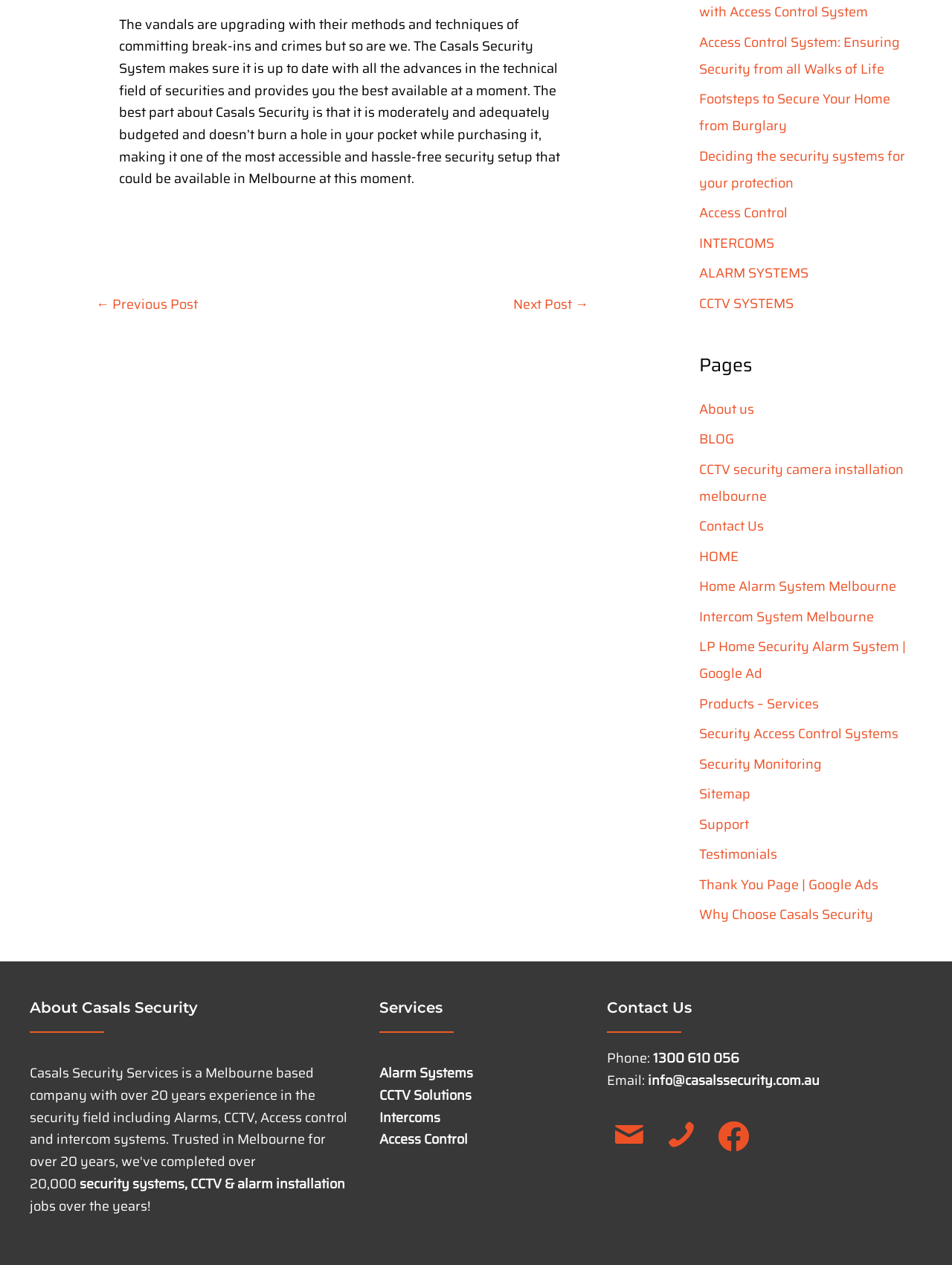Identify the bounding box coordinates of the element that should be clicked to fulfill this task: "Click on the 'Contact Us' link". The coordinates should be provided as four float numbers between 0 and 1, i.e., [left, top, right, bottom].

[0.734, 0.408, 0.802, 0.424]